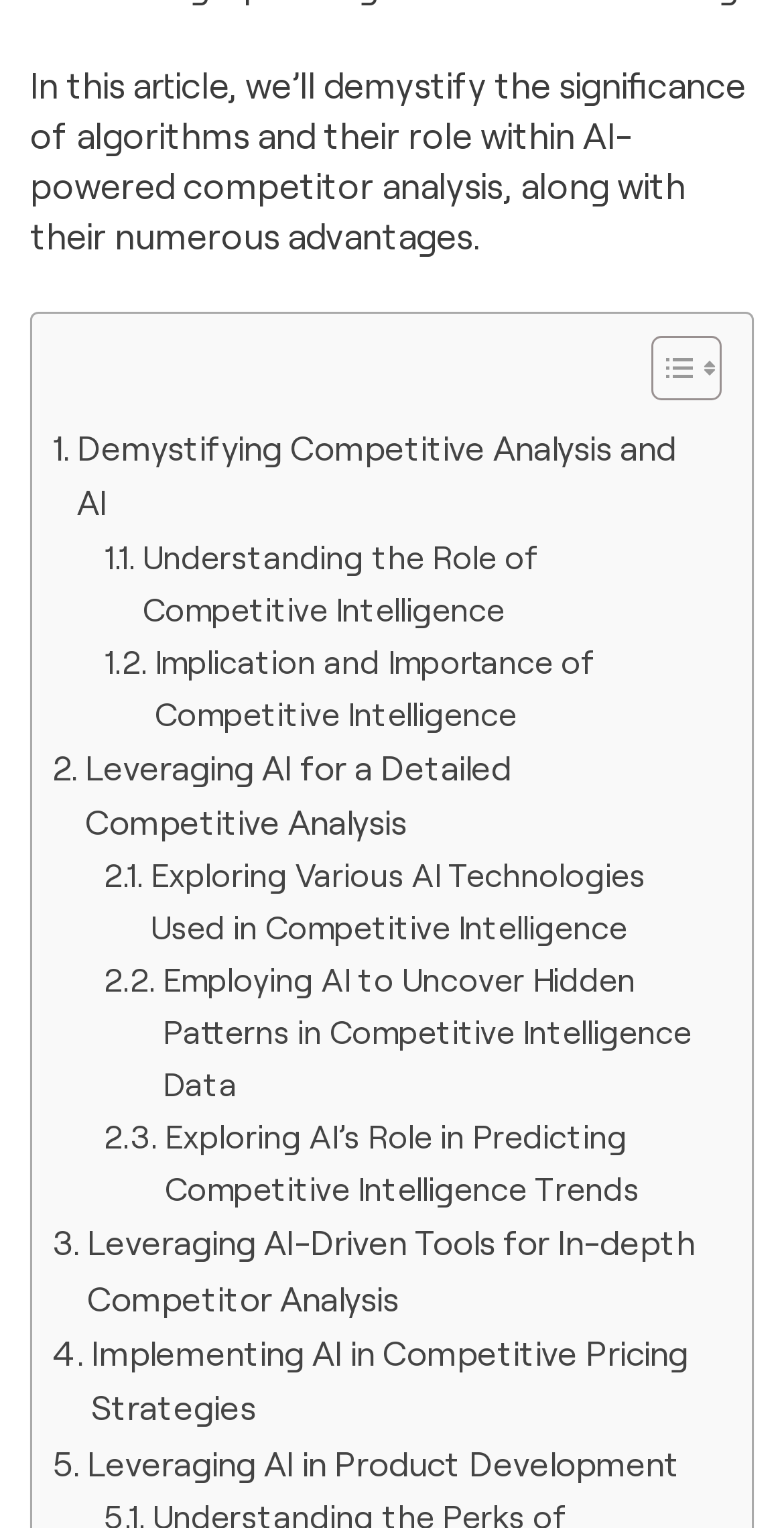What is the purpose of the 'Toggle Table of Content' button?
Please respond to the question with a detailed and thorough explanation.

The 'Toggle Table of Content' button is likely used to show or hide the table of content, allowing users to easily navigate through the article's sections.